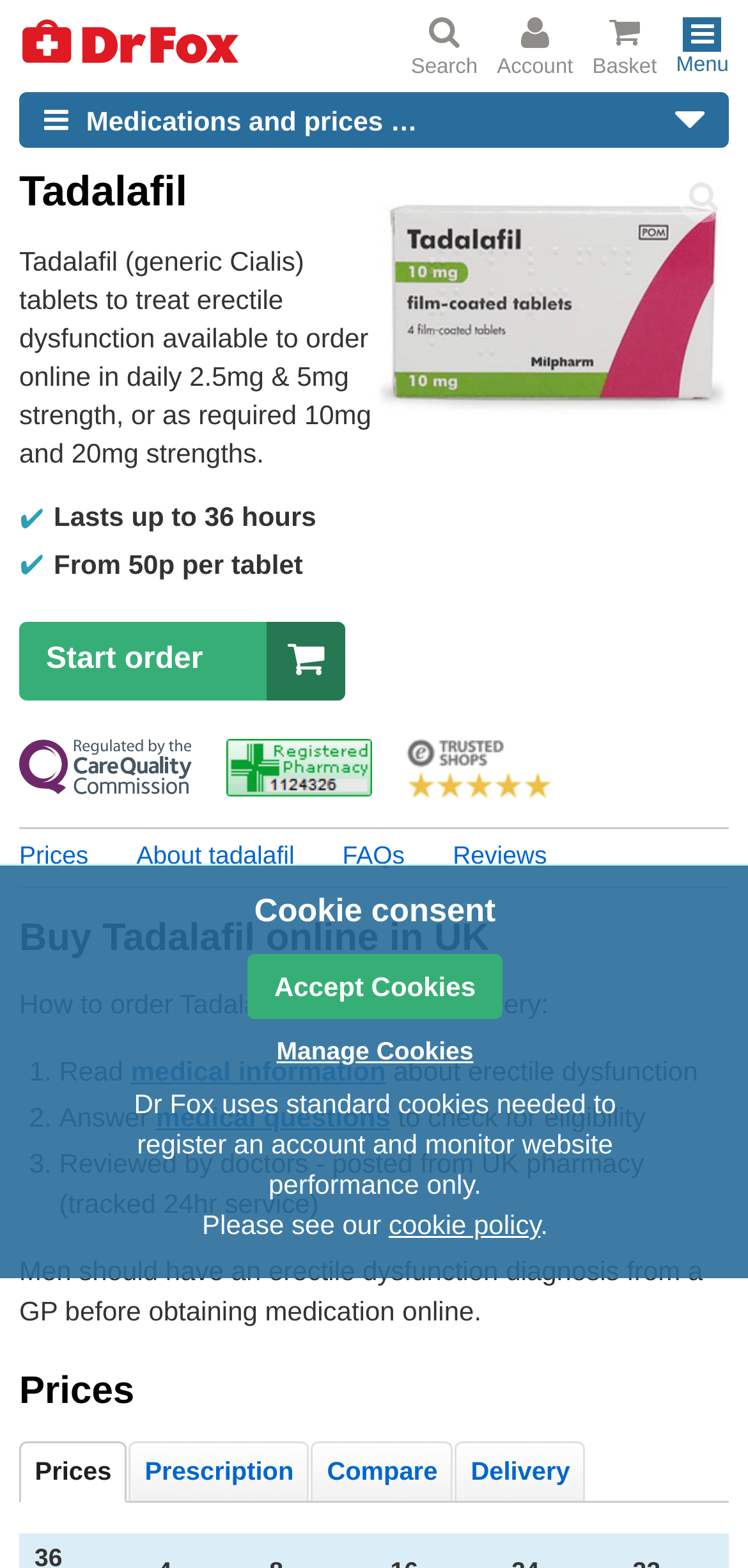Please locate the clickable area by providing the bounding box coordinates to follow this instruction: "Read 'About tadalafil'".

[0.182, 0.534, 0.394, 0.559]